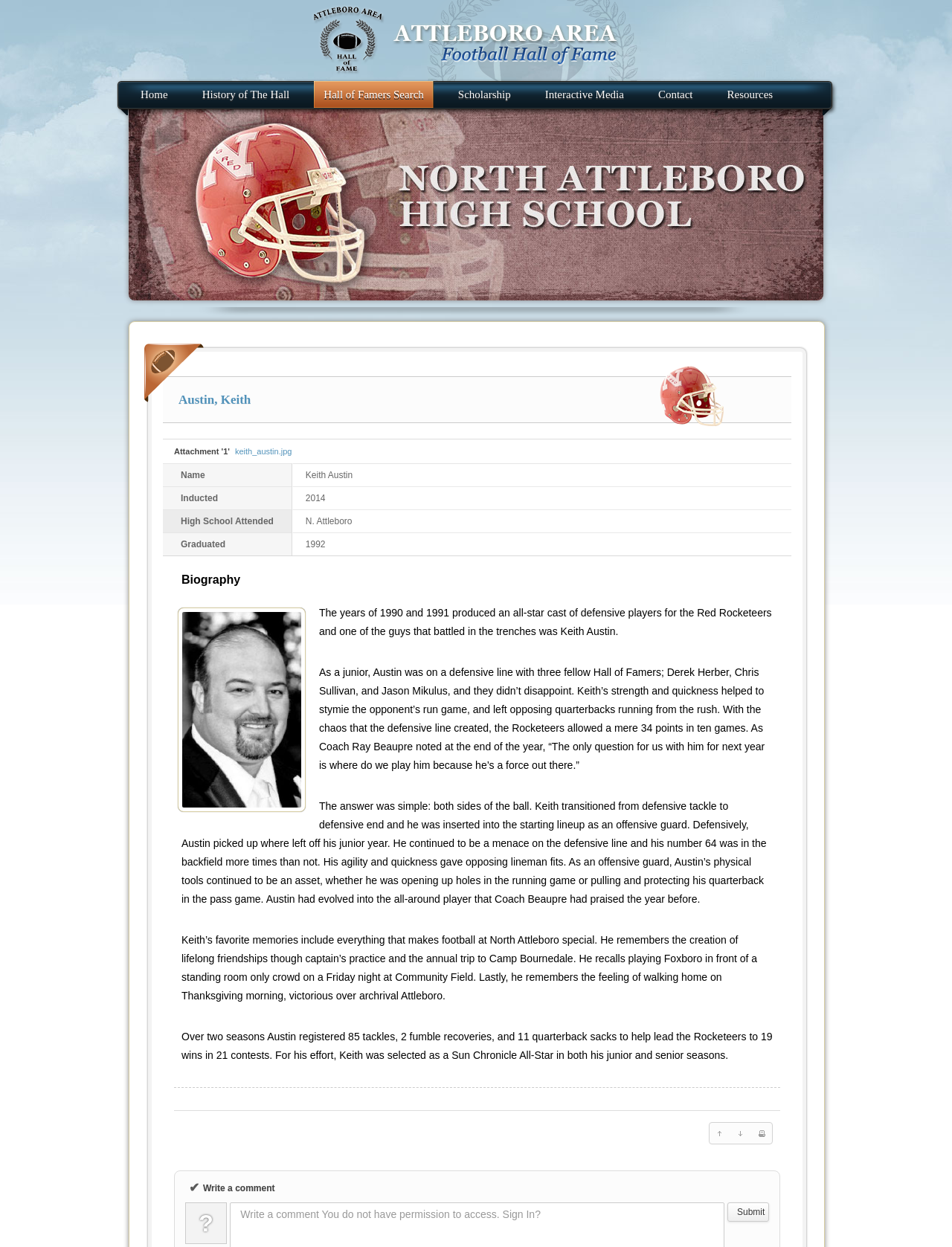Pinpoint the bounding box coordinates for the area that should be clicked to perform the following instruction: "Click on the 'Submit' button".

[0.764, 0.964, 0.808, 0.98]